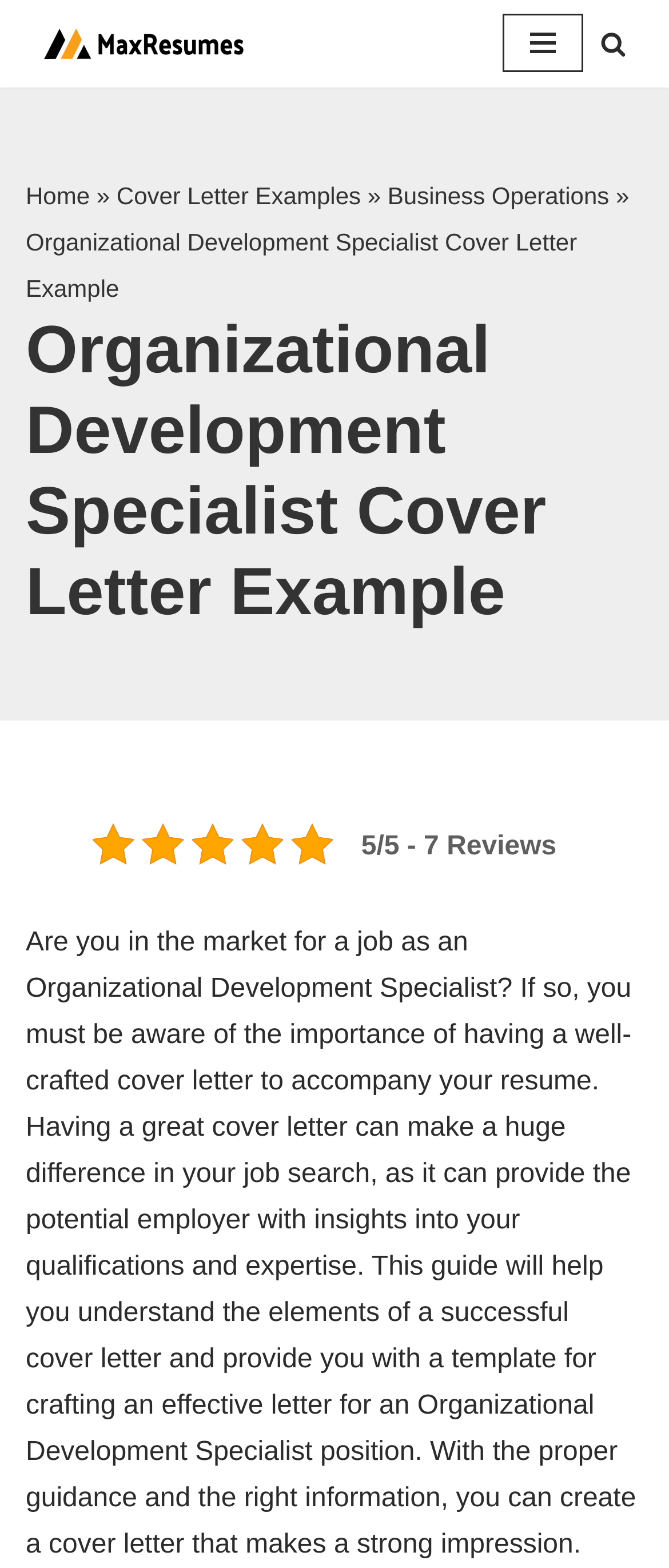How many reviews does this guide have?
From the image, respond using a single word or phrase.

7